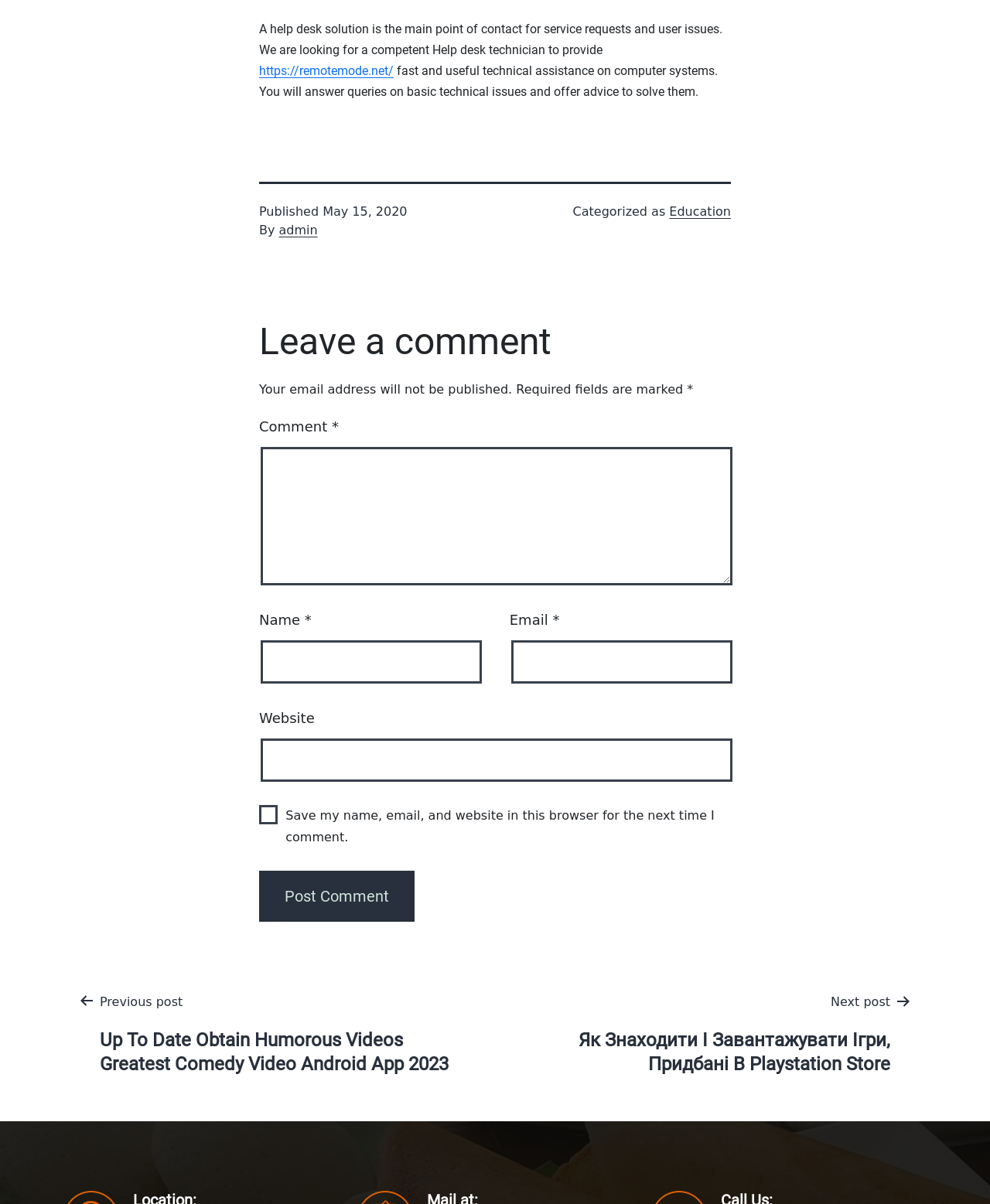What is required to submit a comment?
Carefully analyze the image and provide a detailed answer to the question.

The required fields for submitting a comment are indicated by the asterisk symbol (*) next to the text fields for 'Name', 'Email', and 'Comment', which suggests that these fields must be filled in before submitting the comment.